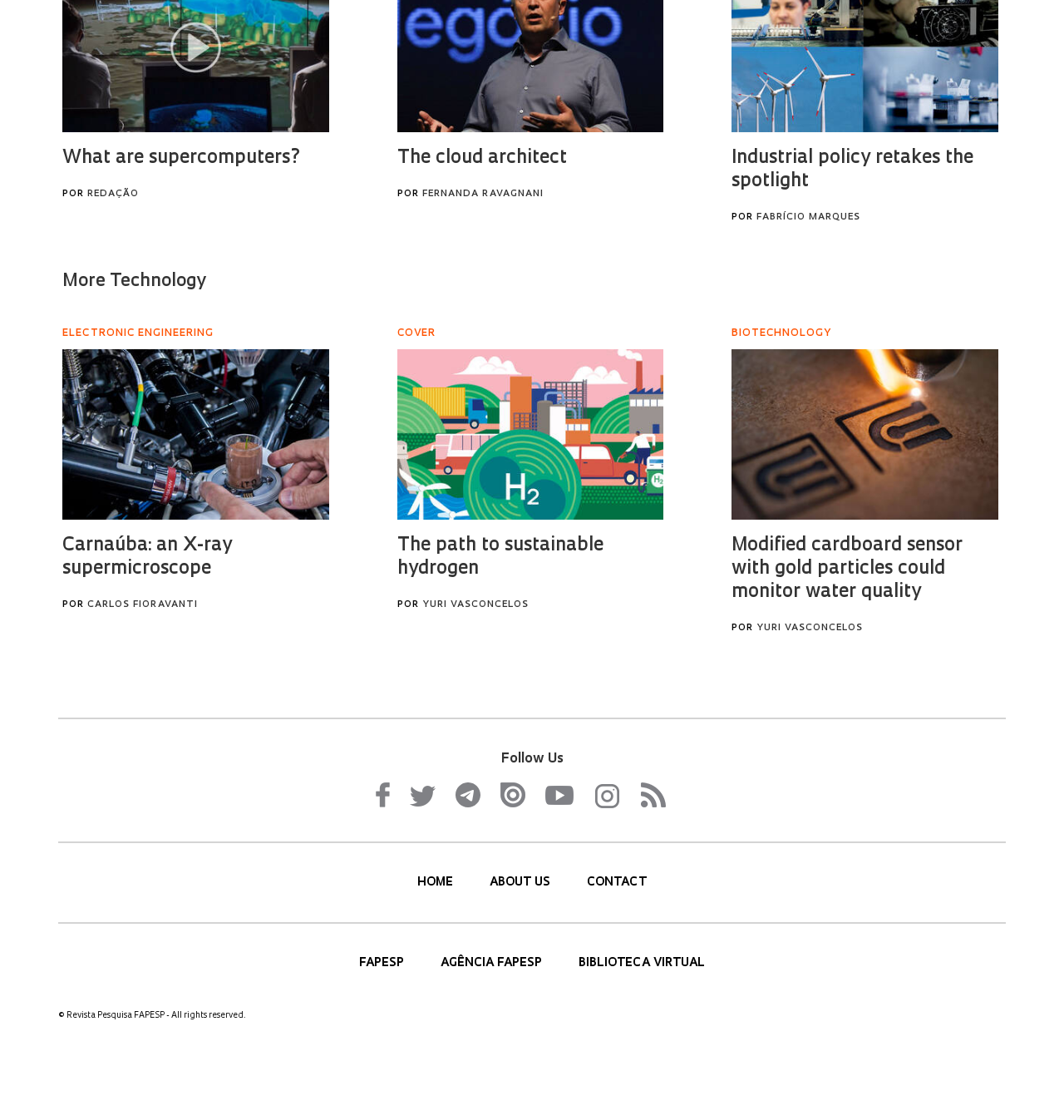Find the bounding box coordinates of the area to click in order to follow the instruction: "Contact us".

[0.552, 0.783, 0.608, 0.794]